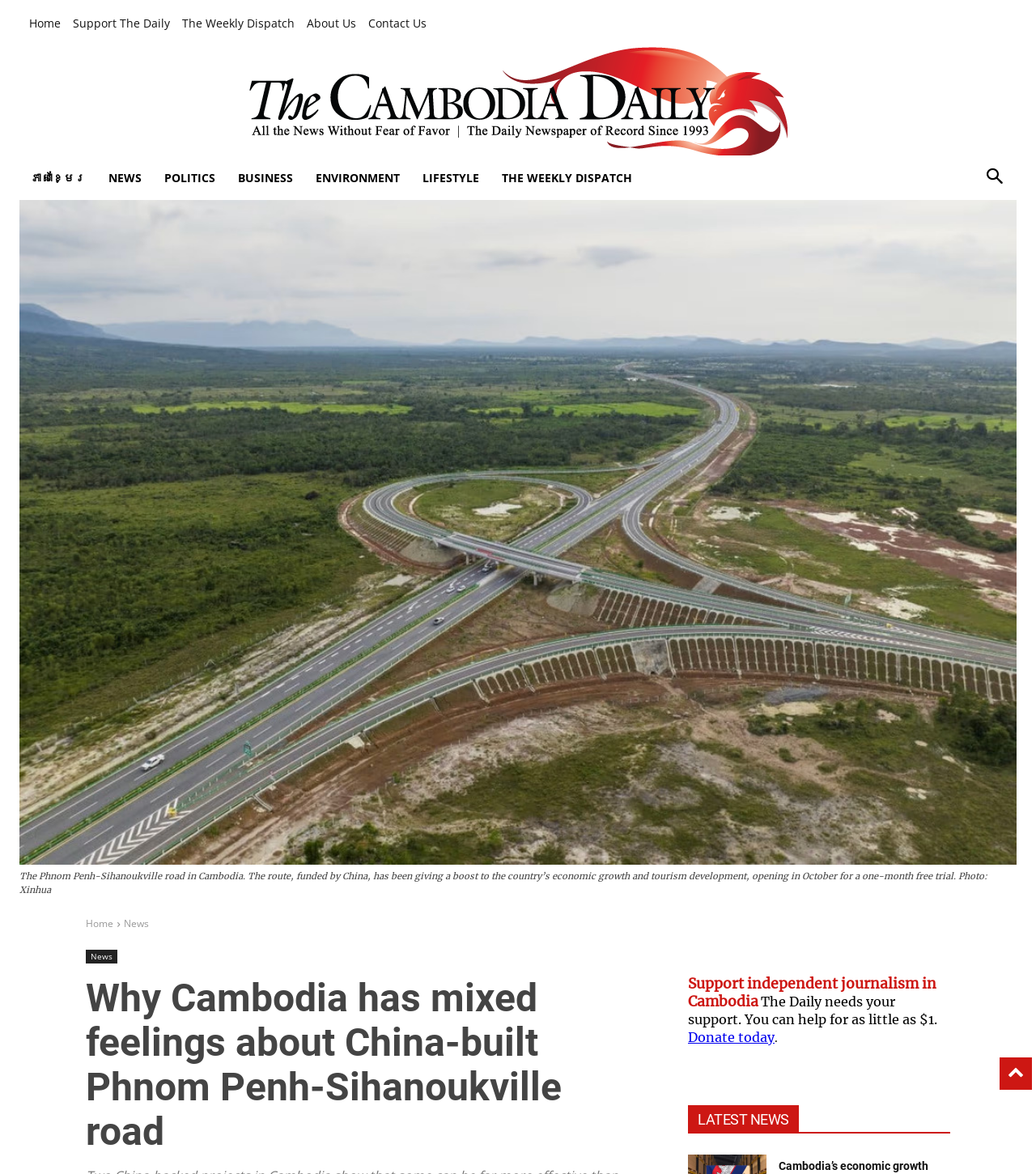What is the purpose of the road?
Refer to the image and provide a one-word or short phrase answer.

Economic growth and tourism development